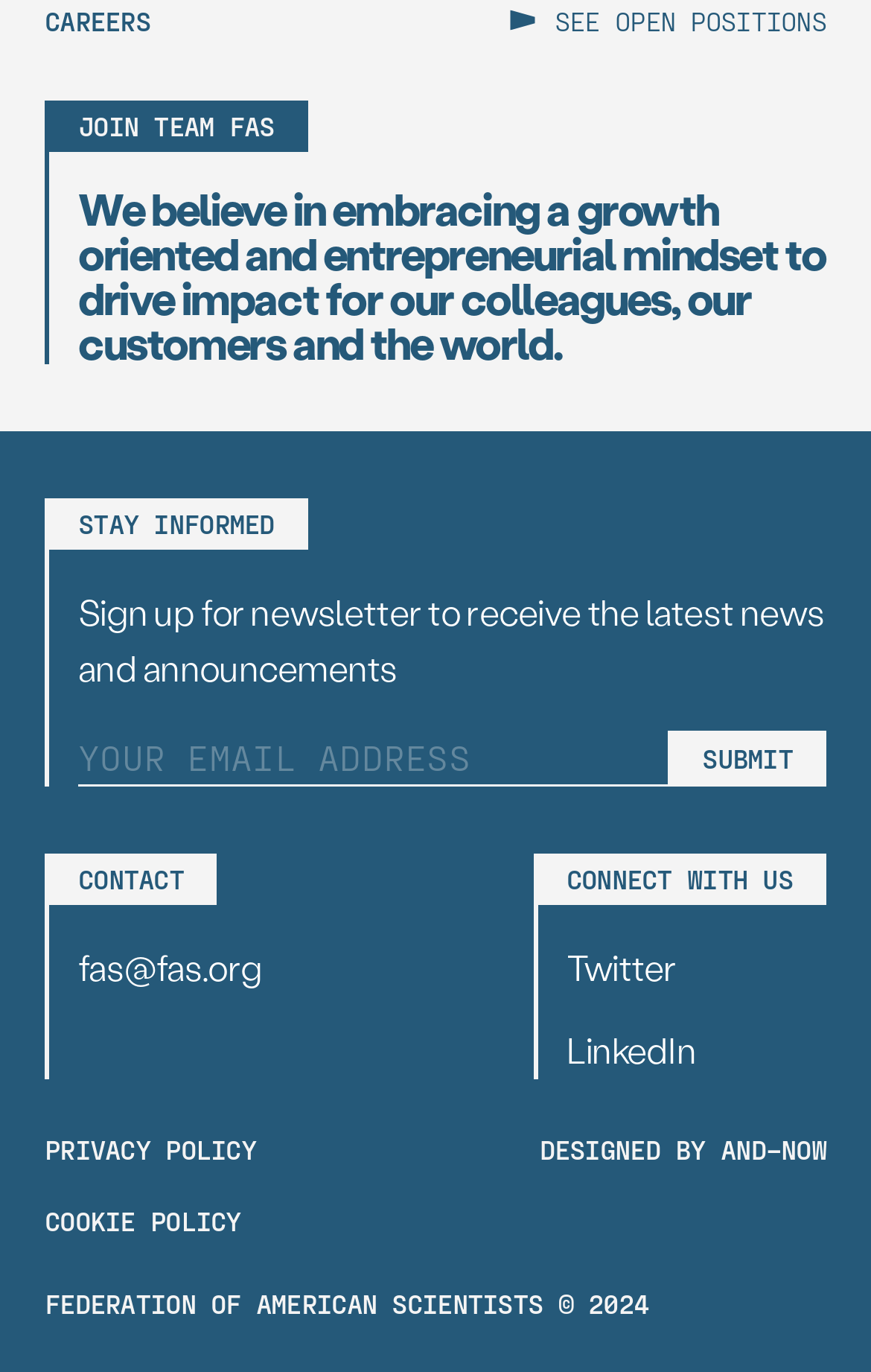How can I receive the latest news and announcements?
Provide a comprehensive and detailed answer to the question.

To receive the latest news and announcements, I can sign up for the newsletter by entering my email address in the textbox provided and clicking the 'Submit' button.